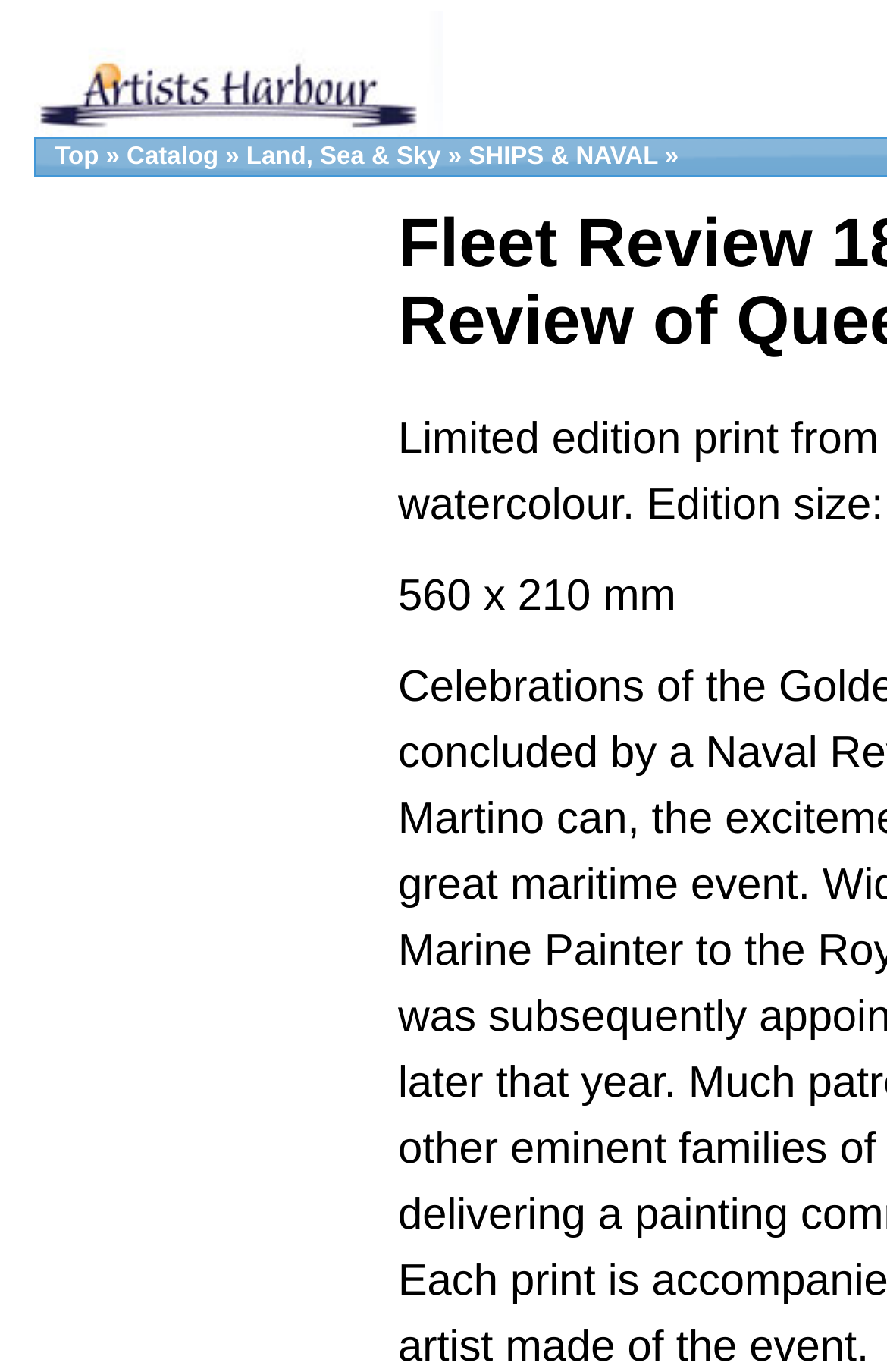Please provide a brief answer to the following inquiry using a single word or phrase:
What is the text on the top-left corner of the webpage?

Artists Harbour Ltd.